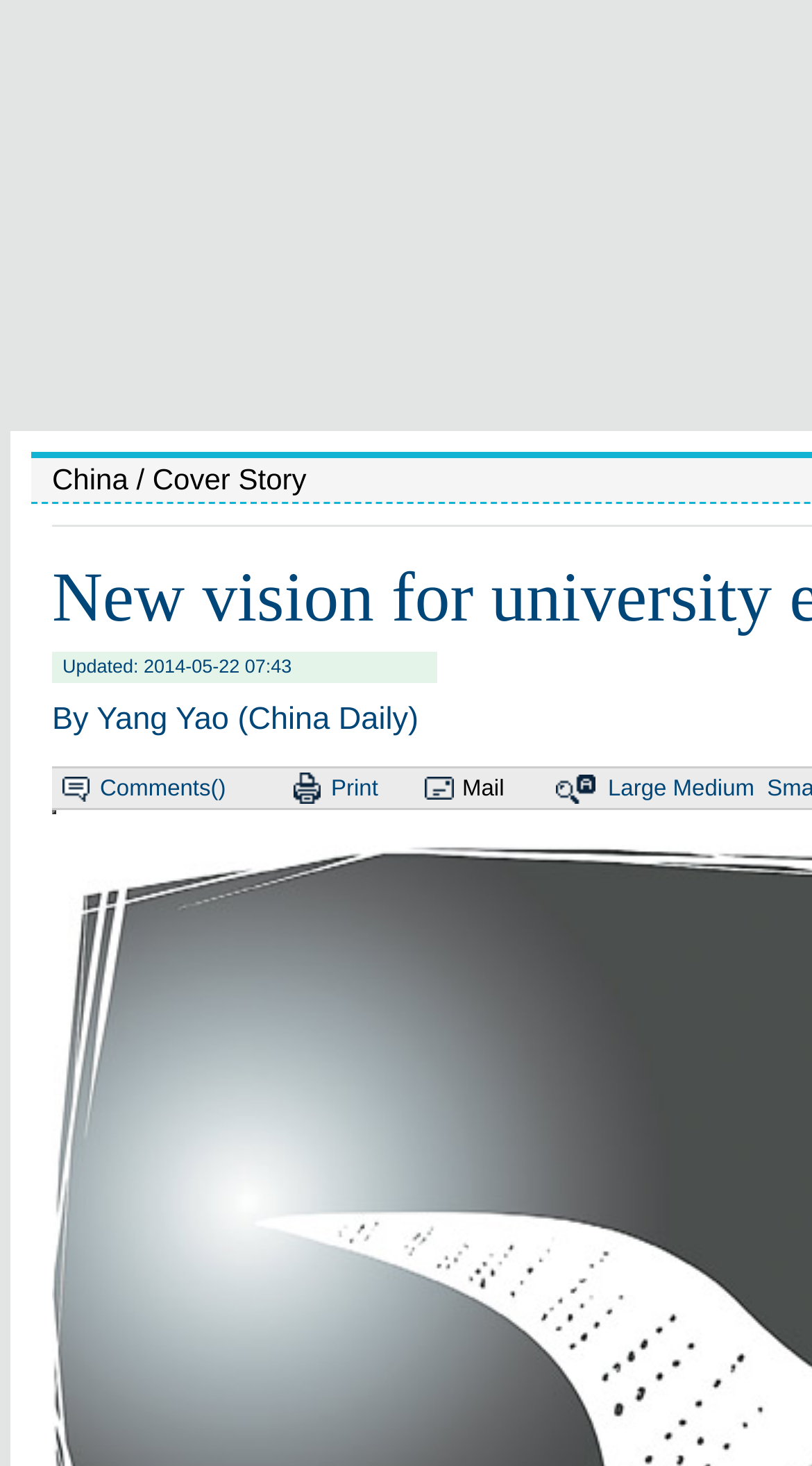What are the available font sizes?
From the screenshot, provide a brief answer in one word or phrase.

Large, Medium